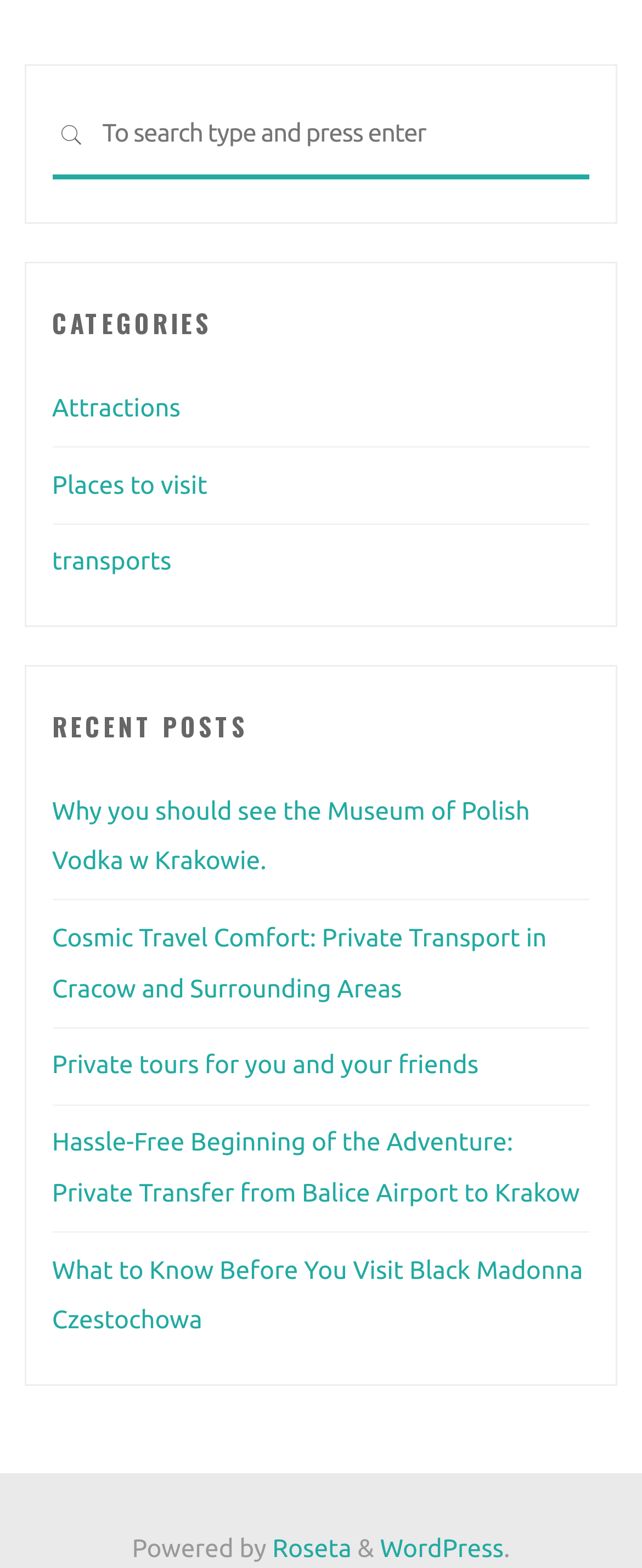Please identify the bounding box coordinates of the clickable area that will allow you to execute the instruction: "Search for attractions".

[0.081, 0.058, 0.14, 0.115]